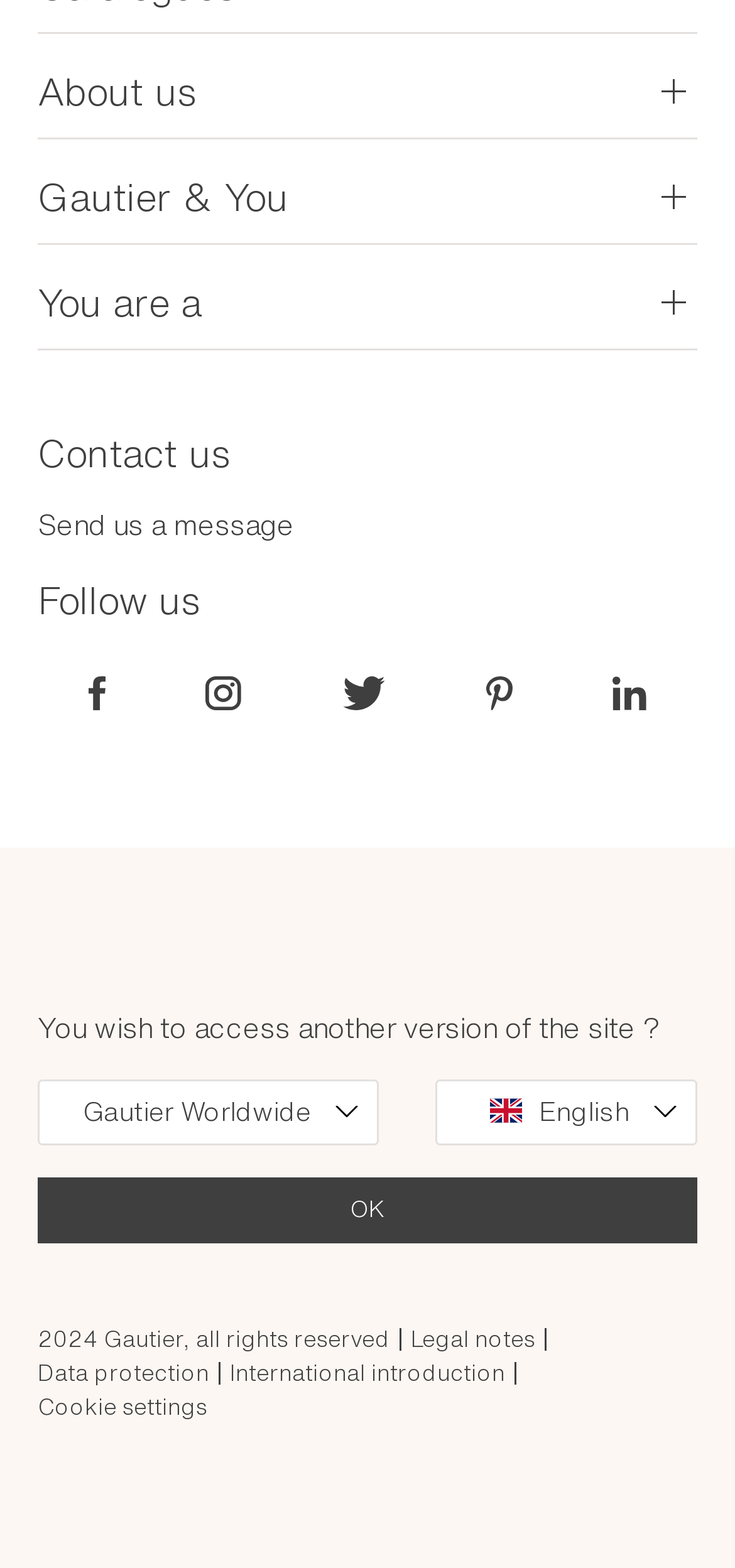Provide a one-word or one-phrase answer to the question:
What social media platforms can you follow Gautier on?

FACEBOOK, INSTAGRAM, TWITTER, PINTEREST, LINKEDIN